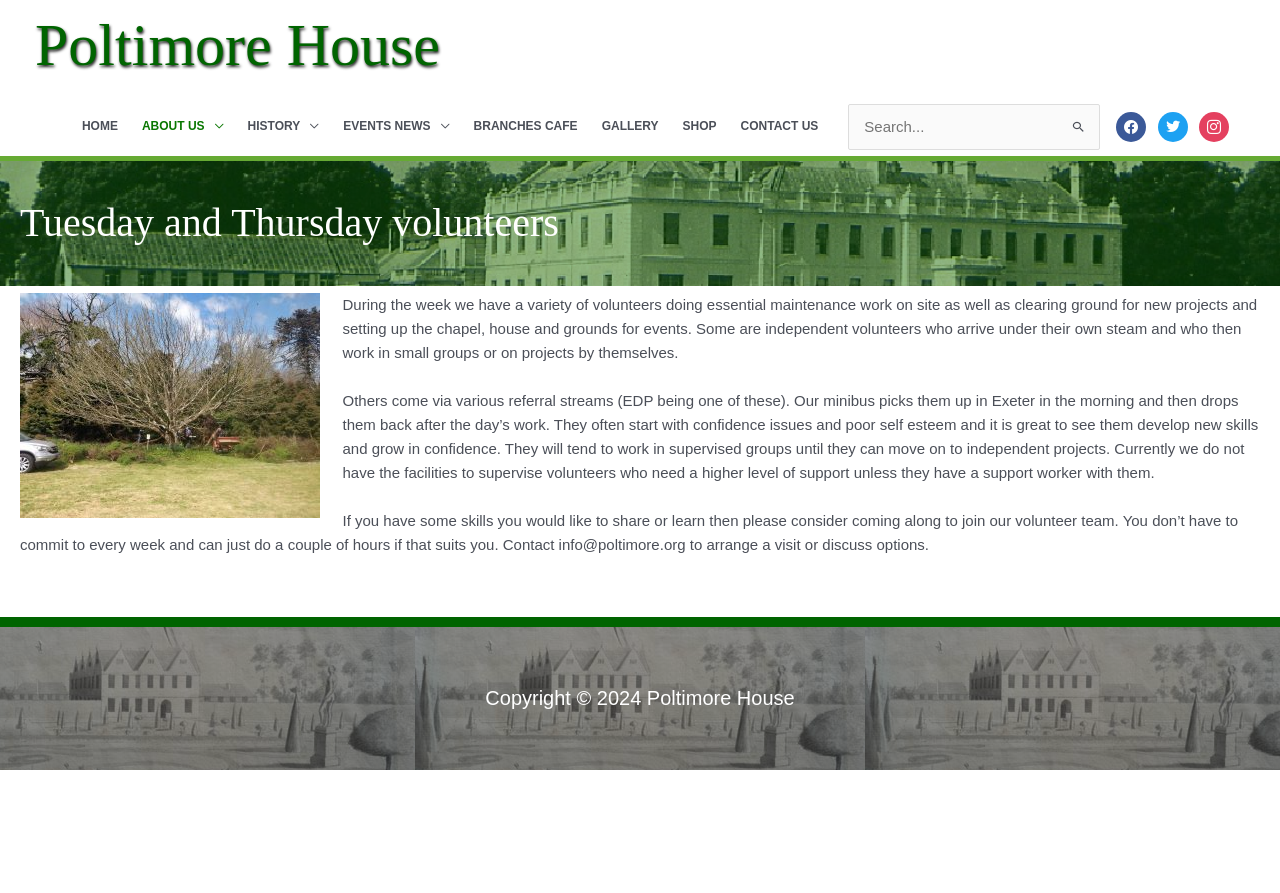What is the purpose of the search function?
Please answer the question with a detailed response using the information from the screenshot.

The search function is located at the top right of the webpage, and it allows users to search for specific content on the website.